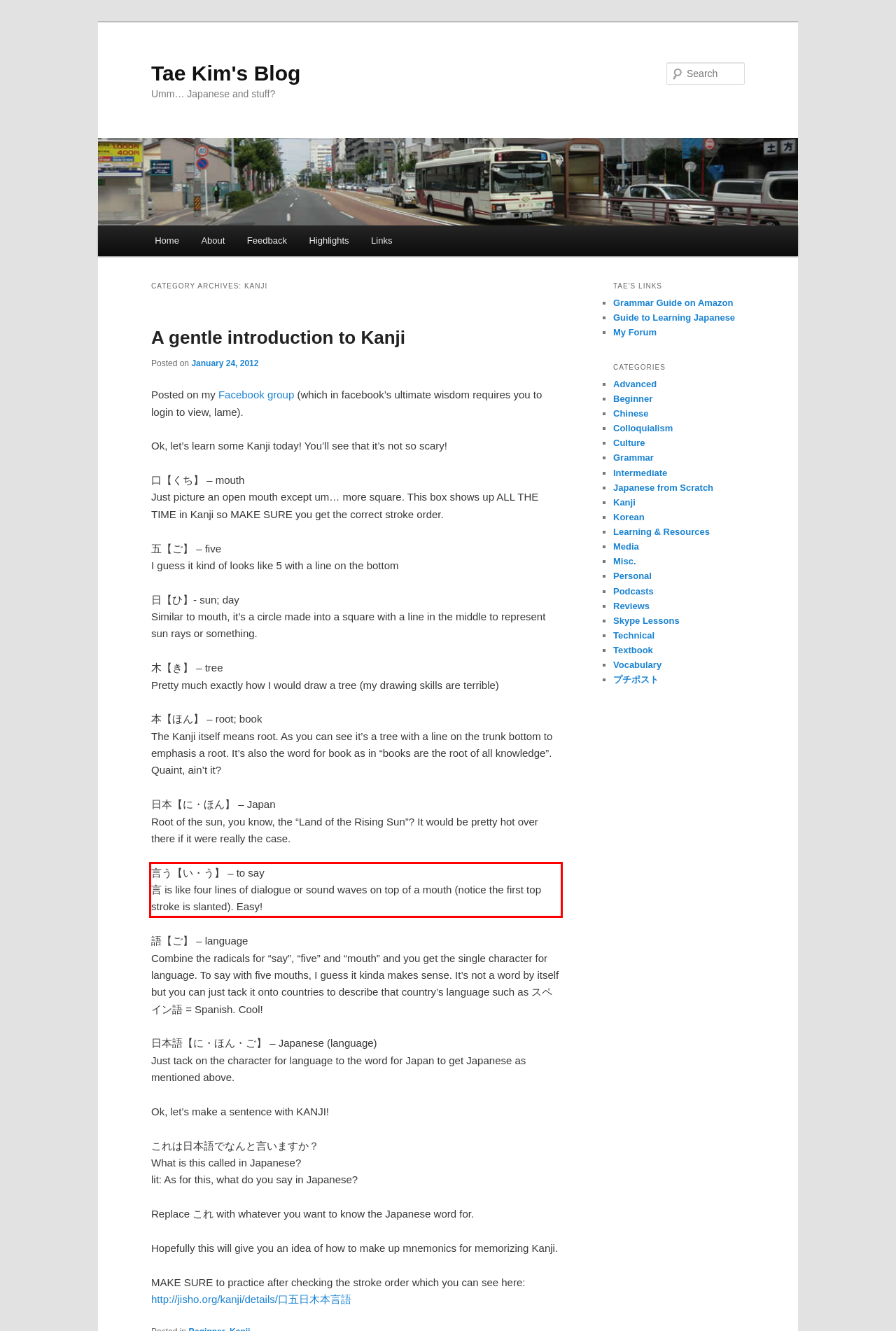Review the webpage screenshot provided, and perform OCR to extract the text from the red bounding box.

言う【い・う】 – to say 言 is like four lines of dialogue or sound waves on top of a mouth (notice the first top stroke is slanted). Easy!